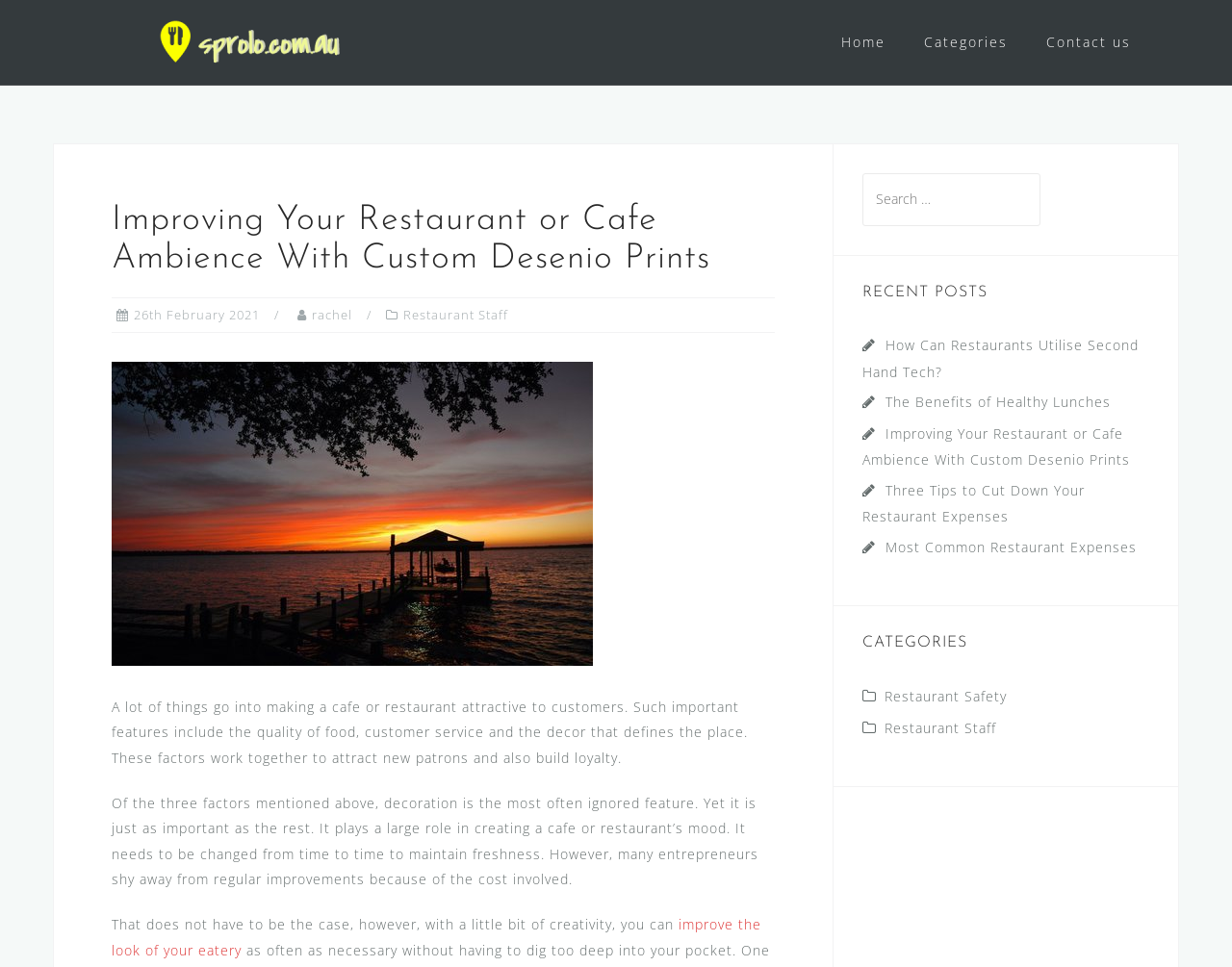Give a short answer to this question using one word or a phrase:
Who wrote the article?

Rachel